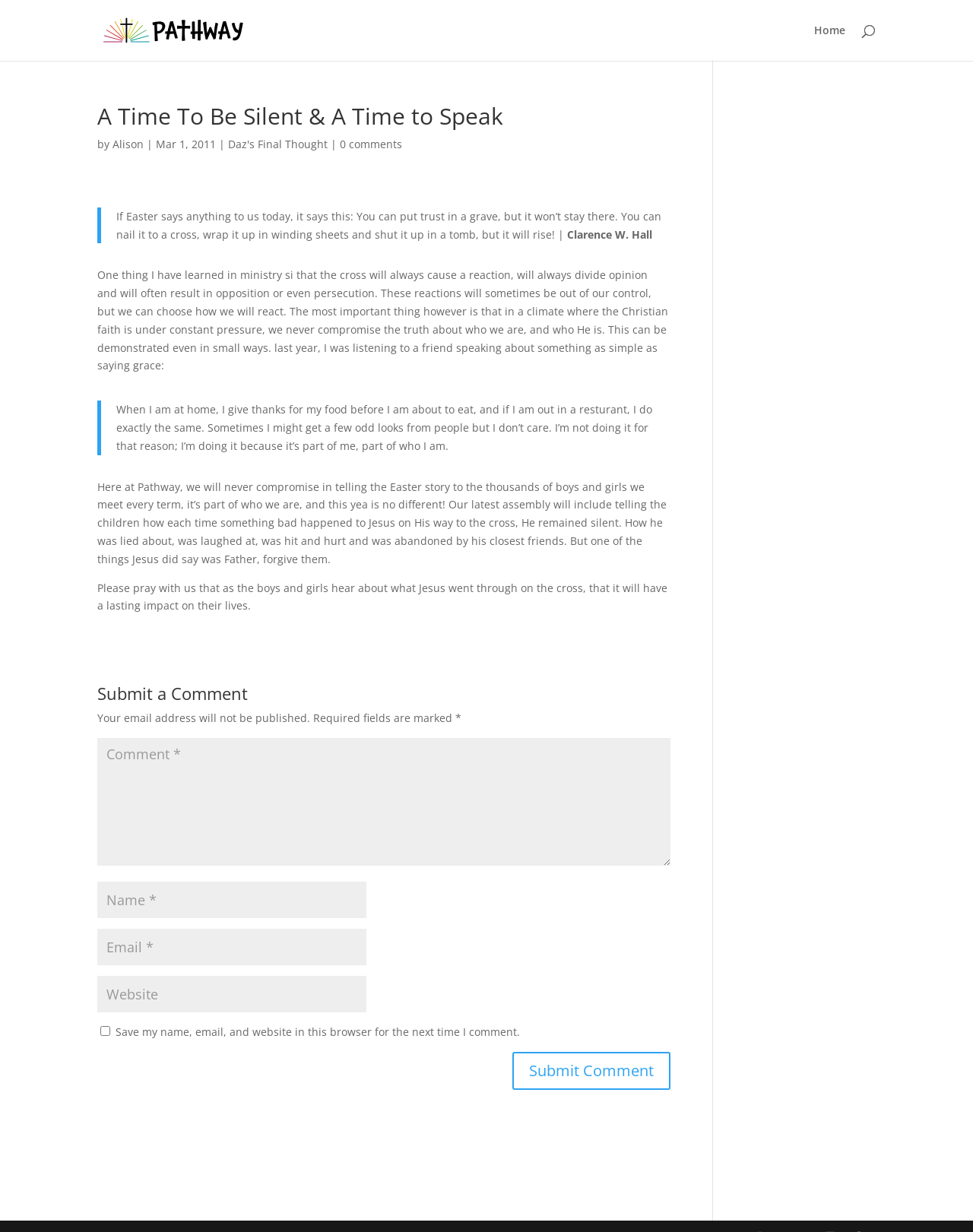Find the bounding box coordinates of the clickable area that will achieve the following instruction: "Click the 'Pathway' link".

[0.103, 0.018, 0.253, 0.029]